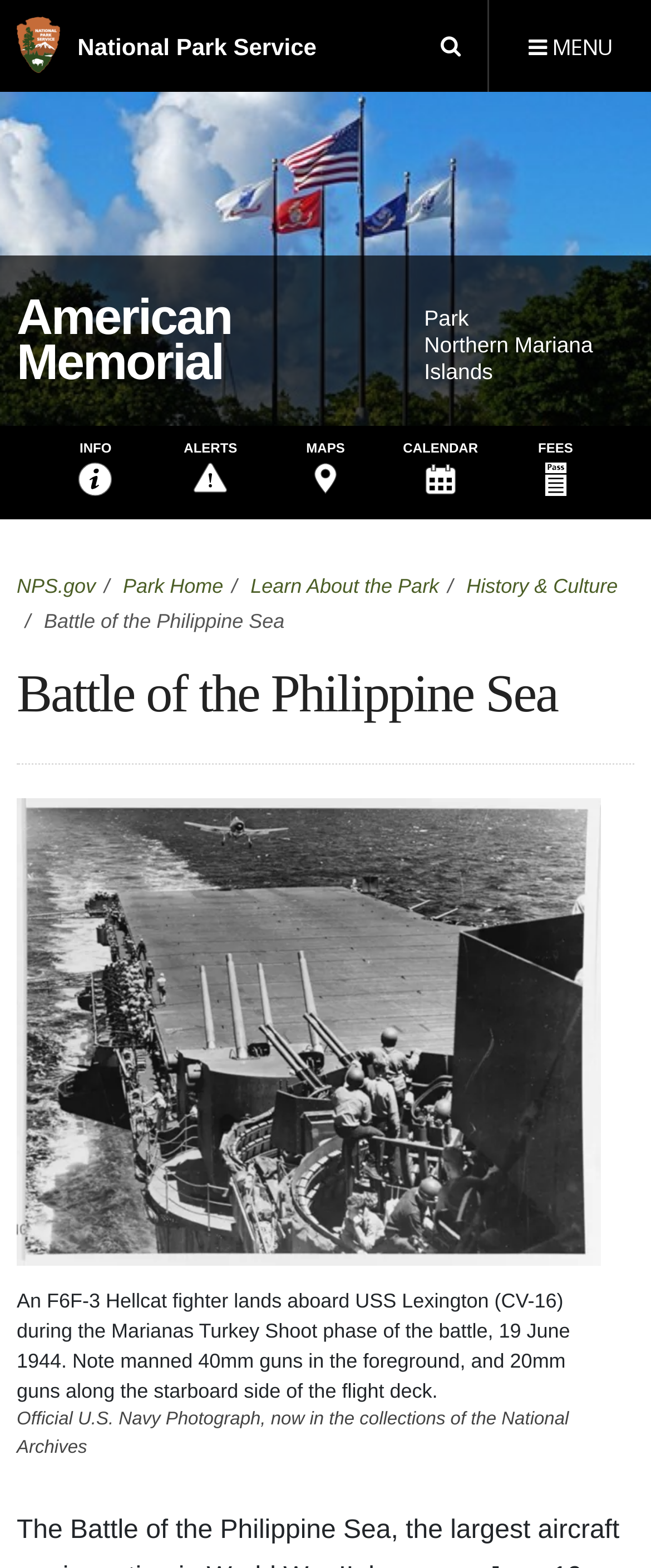Identify the bounding box for the element characterized by the following description: "Learn About the Park".

[0.385, 0.366, 0.674, 0.381]